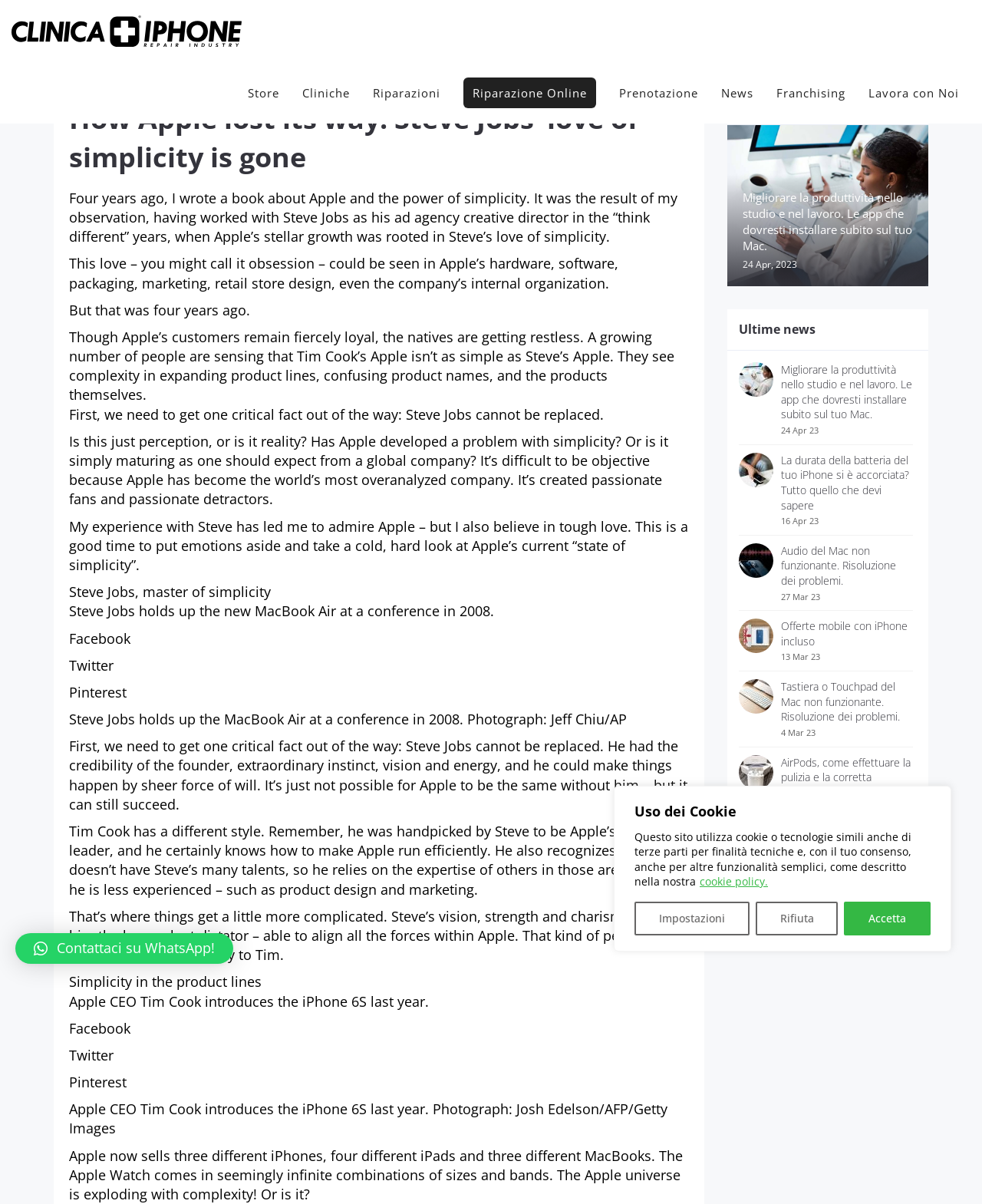Please find the bounding box coordinates of the element's region to be clicked to carry out this instruction: "Click the 'Store' link".

[0.241, 0.052, 0.296, 0.103]